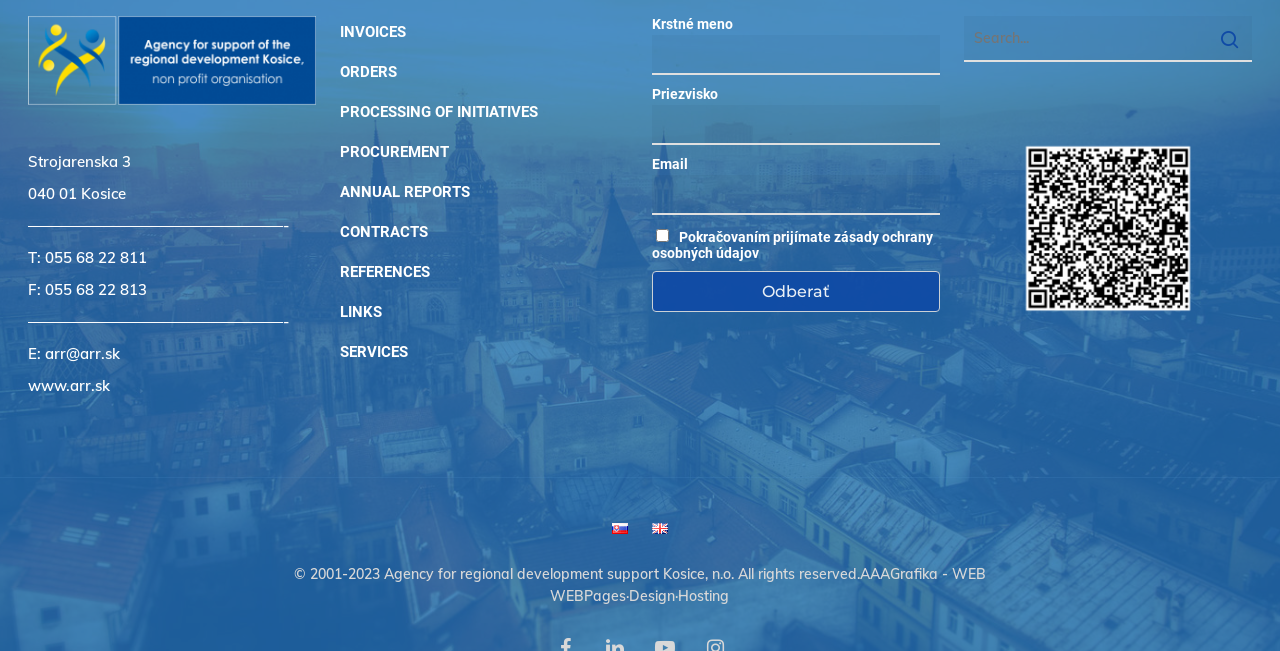Please identify the bounding box coordinates of the element's region that should be clicked to execute the following instruction: "Click on orders". The bounding box coordinates must be four float numbers between 0 and 1, i.e., [left, top, right, bottom].

[0.266, 0.096, 0.31, 0.124]